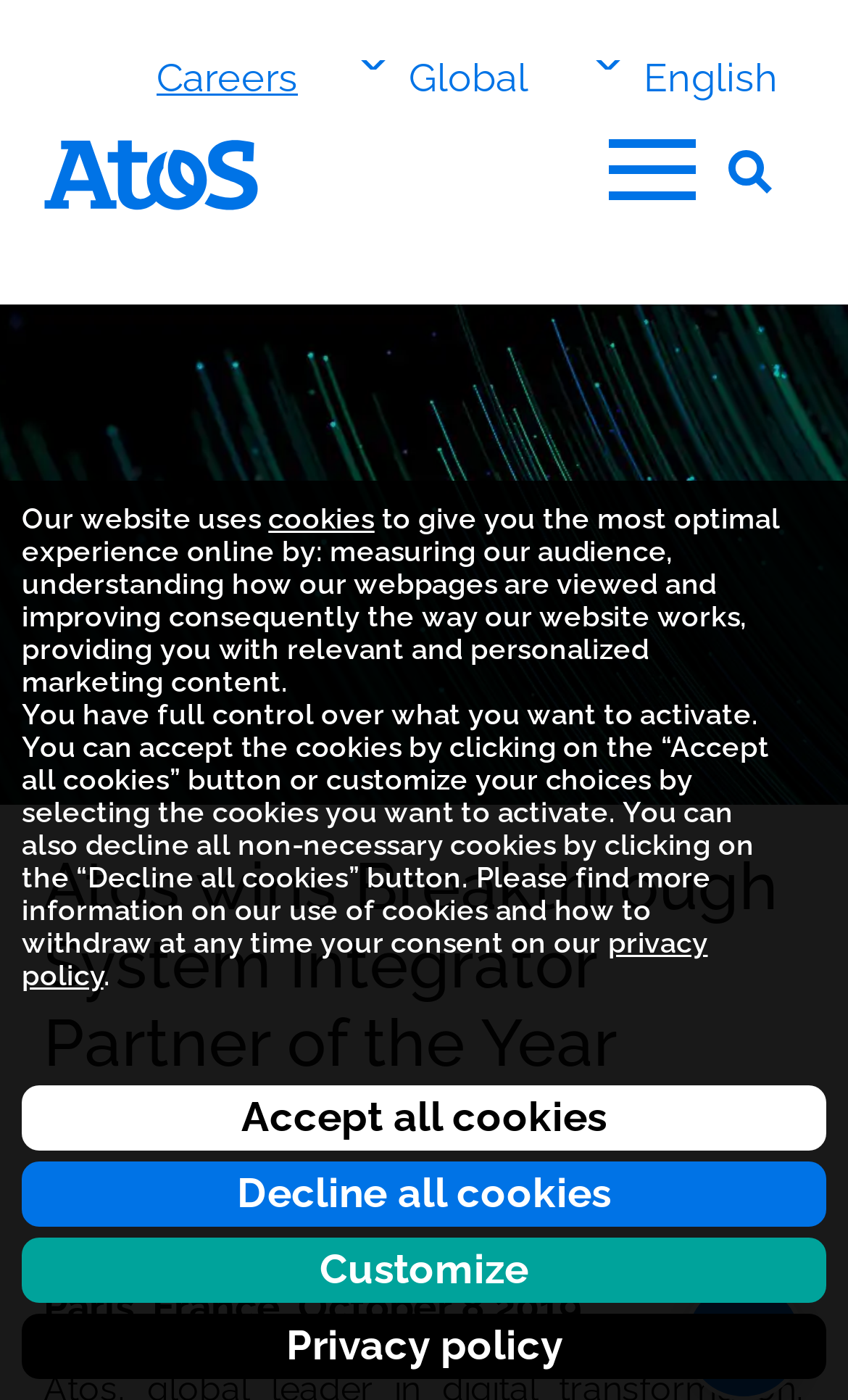Based on the element description "Decline all cookies", predict the bounding box coordinates of the UI element.

[0.026, 0.83, 0.974, 0.876]